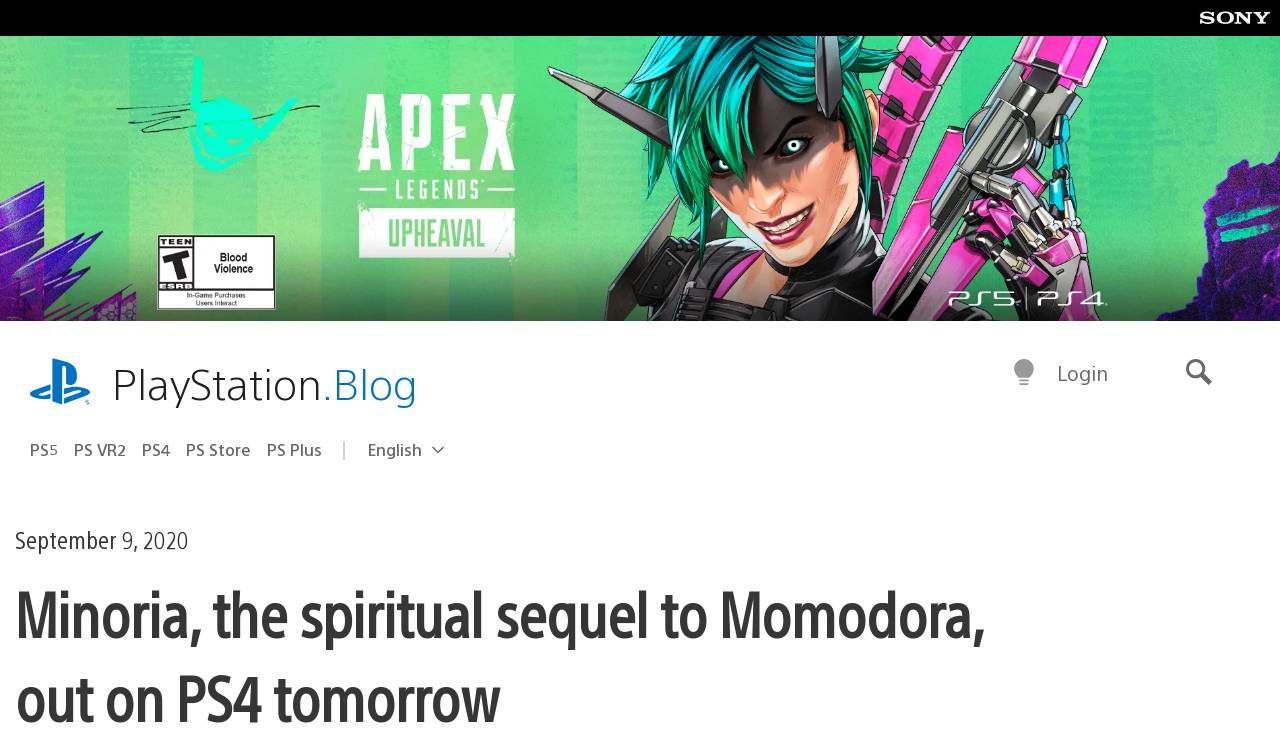Create a detailed summary of the webpage's content and design.

The webpage is about the game Minoria, a spiritual sequel to Momodora, which is being released on PS4 tomorrow. At the top right corner, there is a PlayStation logo with a link to the PlayStation website. Below it, there is a main navigation menu with several links, including links to PlayStation.com, PlayStation.Blog, PS5, PS VR2, PS4, PS Store, and PS Plus. 

To the right of the navigation menu, there are three buttons: a region selector with the current region set to English, a button to switch to dark mode, and a login button. On the far right, there is a search button. 

In the main content area, there is a title that reads "Minoria, the spiritual sequel to Momodora, out on PS4 tomorrow – PlayStation.Blog". Below the title, there is a date "September 9, 2020" displayed. The article discusses the creator's thoughts on the evolution of Minoria.